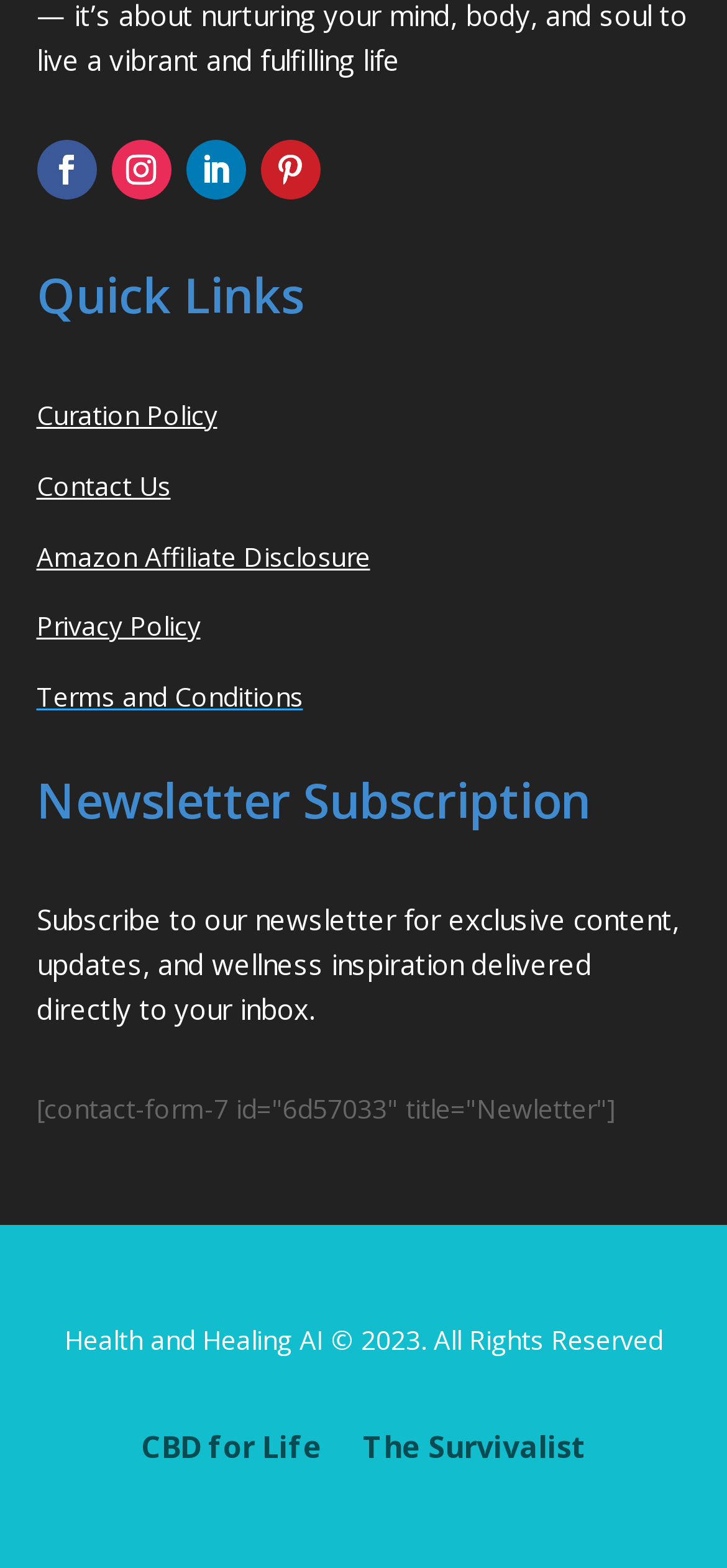Determine the bounding box for the UI element as described: "Follow". The coordinates should be represented as four float numbers between 0 and 1, formatted as [left, top, right, bottom].

[0.153, 0.089, 0.235, 0.127]